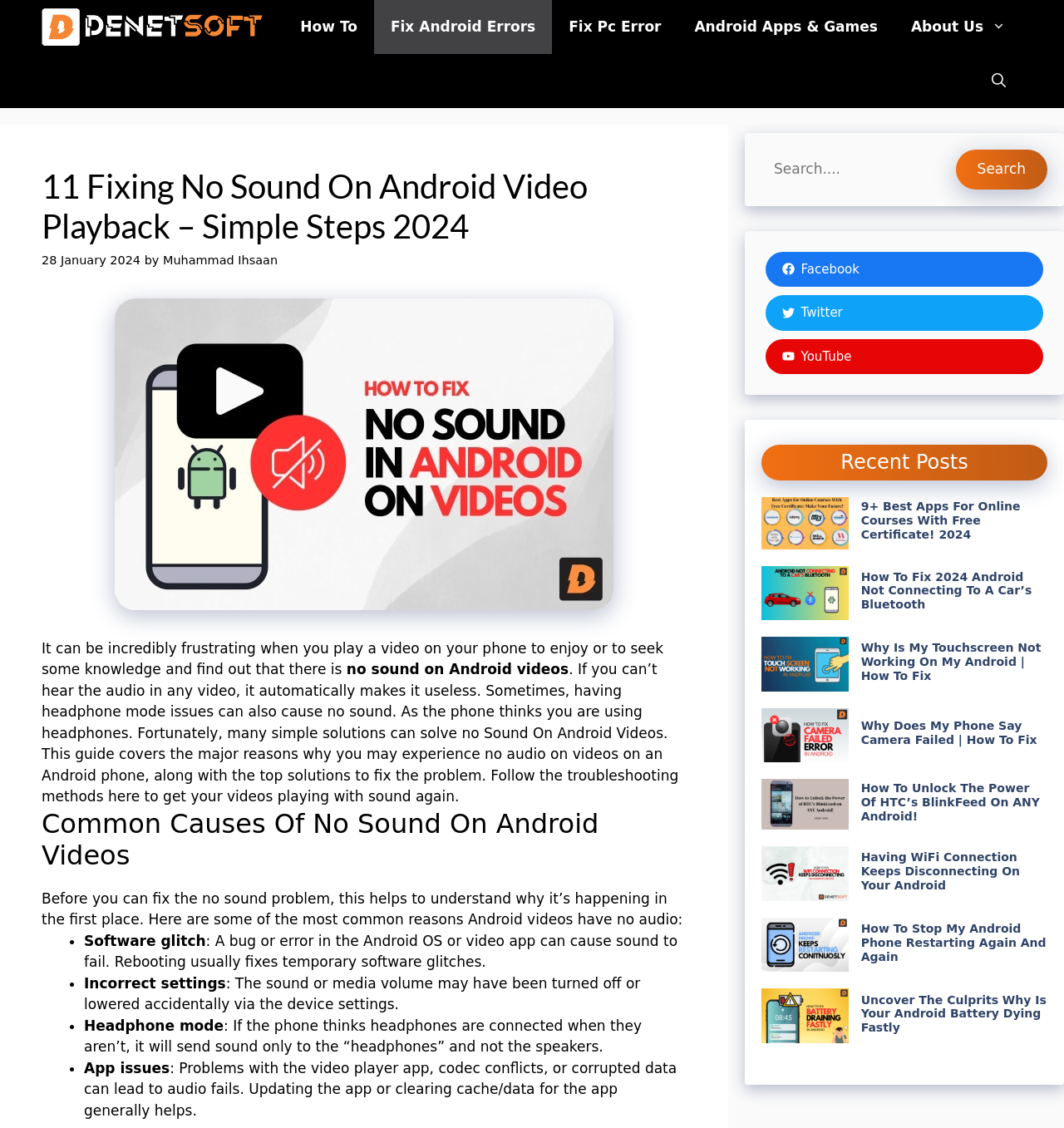Offer a thorough description of the webpage.

This webpage is about fixing no sound on Android video playback. At the top, there is a navigation bar with links to "DenetSoft", "How To", "Fix Android Errors", "Fix Pc Error", "Android Apps & Games", and "About Us". Next to the navigation bar, there is a search button and a search box.

Below the navigation bar, there is a header section with a title "11 Fixing No Sound On Android Video Playback – Simple Steps 2024" and a timestamp "28 January 2024". The author's name, "Muhammad Ihsaan", is also mentioned.

The main content of the webpage is divided into sections. The first section explains the frustration of encountering no sound on Android videos and how it can be caused by headphone mode issues. The second section lists common causes of no sound on Android videos, including software glitches, incorrect settings, headphone mode, and app issues.

Below the main content, there are social media links to Facebook, Twitter, and YouTube. Next to the social media links, there is a section titled "Recent Posts" with several article previews, each with an image and a heading. The article previews are about various Android-related topics, such as online courses with free certificates, fixing Android not connecting to a car's Bluetooth, and resolving touchscreen issues.

Overall, the webpage provides a solution to a specific Android problem and offers additional resources and related articles at the bottom.